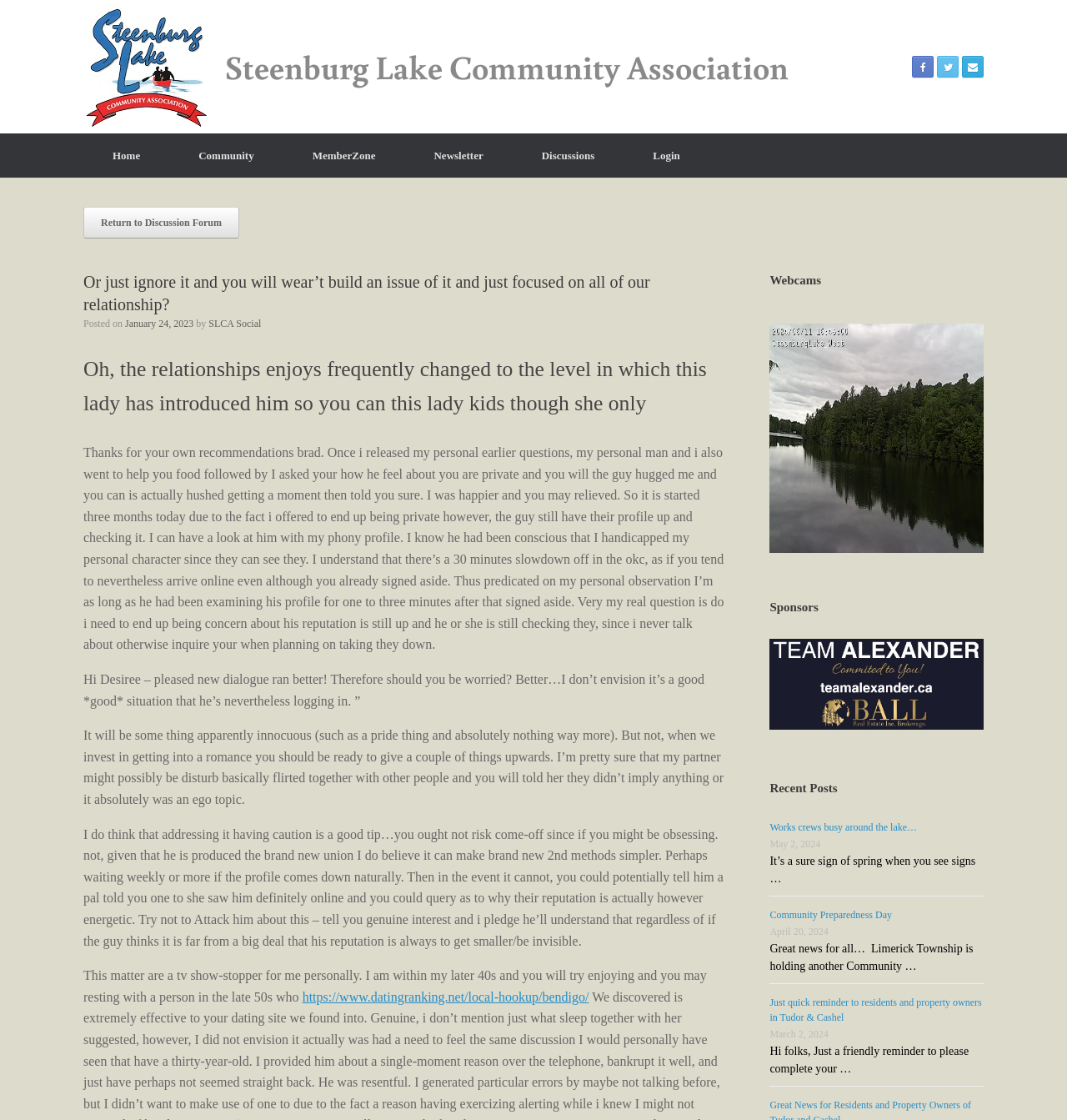Using the provided element description, identify the bounding box coordinates as (top-left x, top-left y, bottom-right x, bottom-right y). Ensure all values are between 0 and 1. Description: Steenburg Lake Community Association

[0.078, 0.004, 0.739, 0.115]